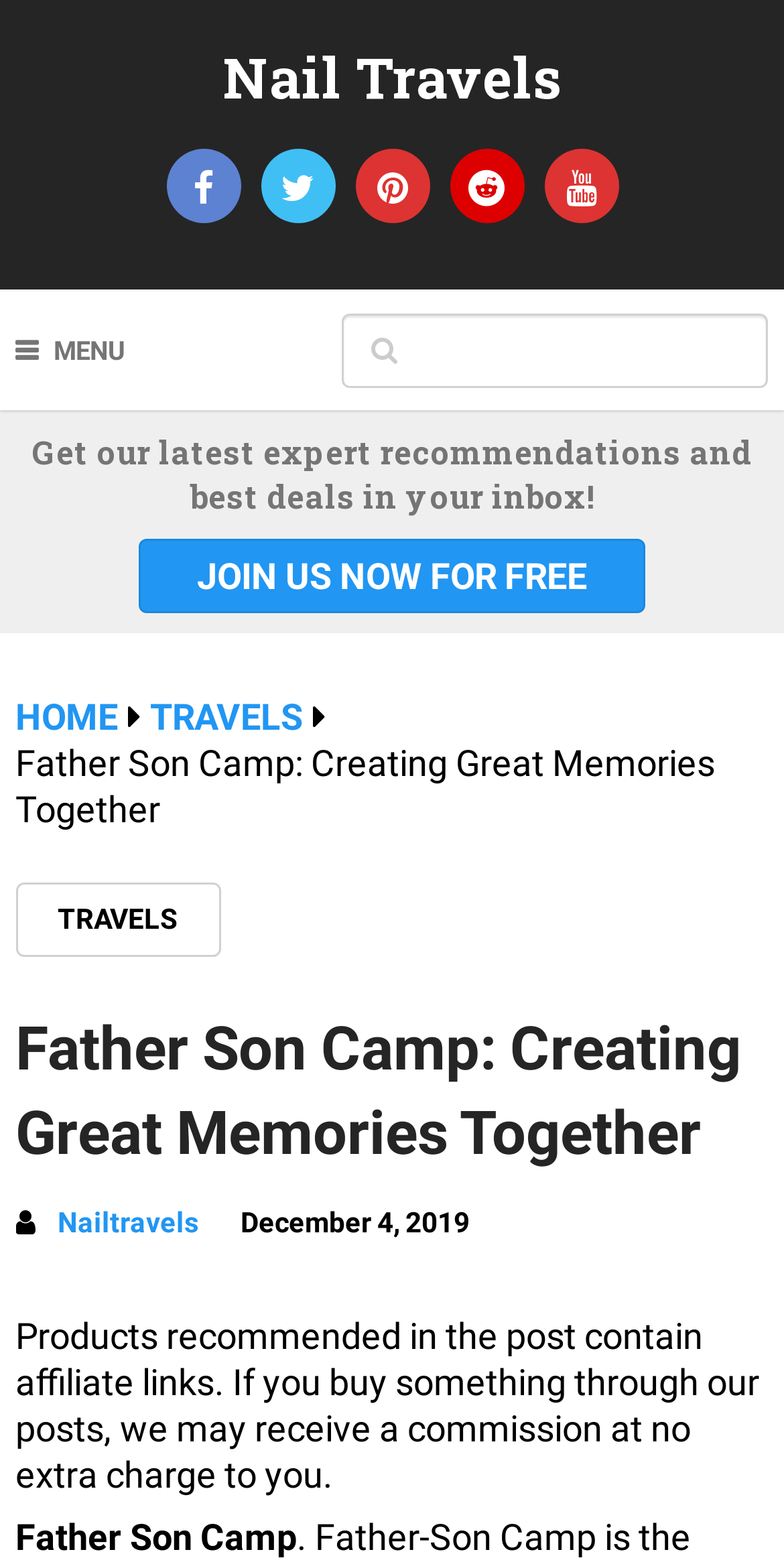Please mark the bounding box coordinates of the area that should be clicked to carry out the instruction: "Search for something".

[0.547, 0.202, 0.977, 0.247]